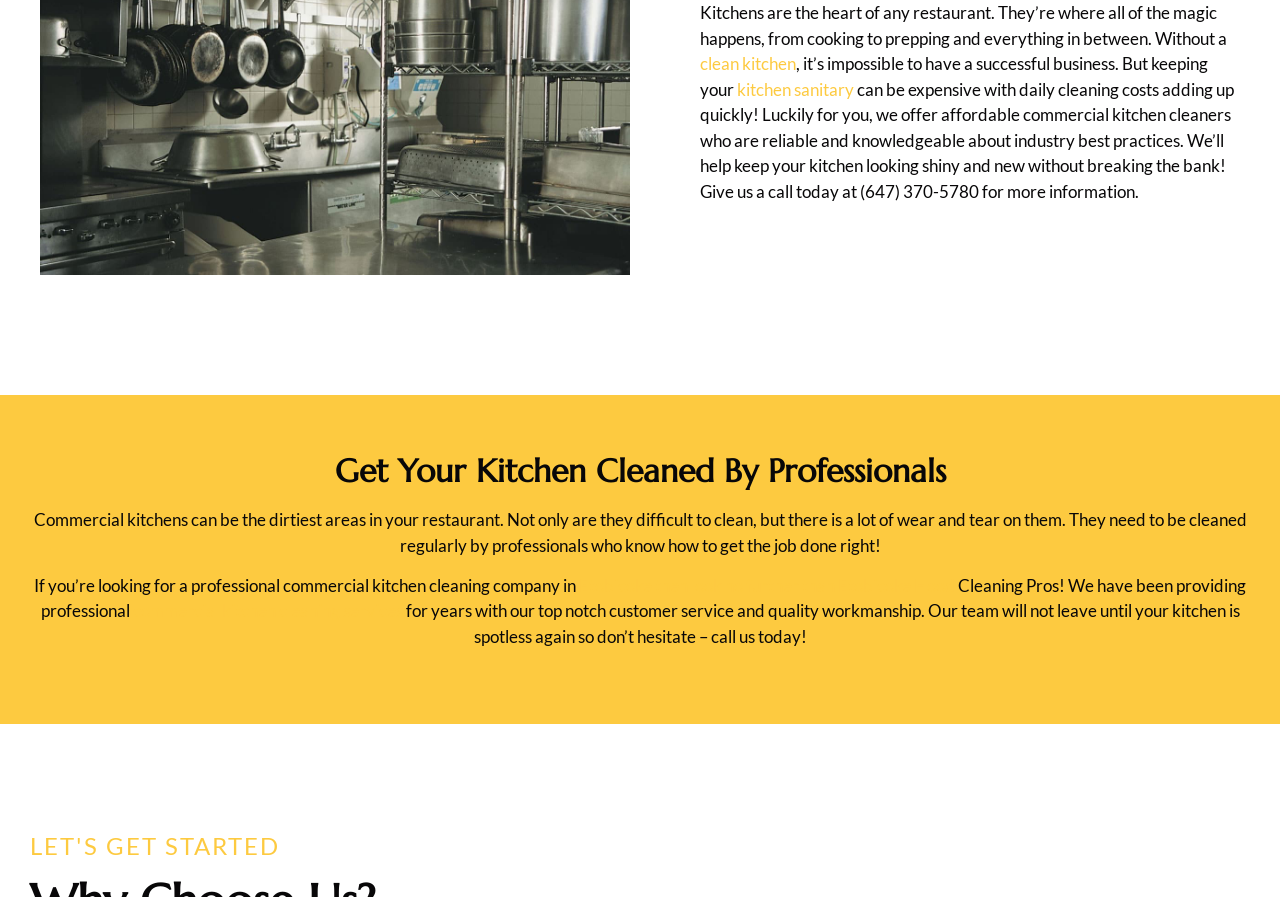What is the importance of a clean kitchen in a restaurant?
Respond to the question with a single word or phrase according to the image.

It's essential for a successful business